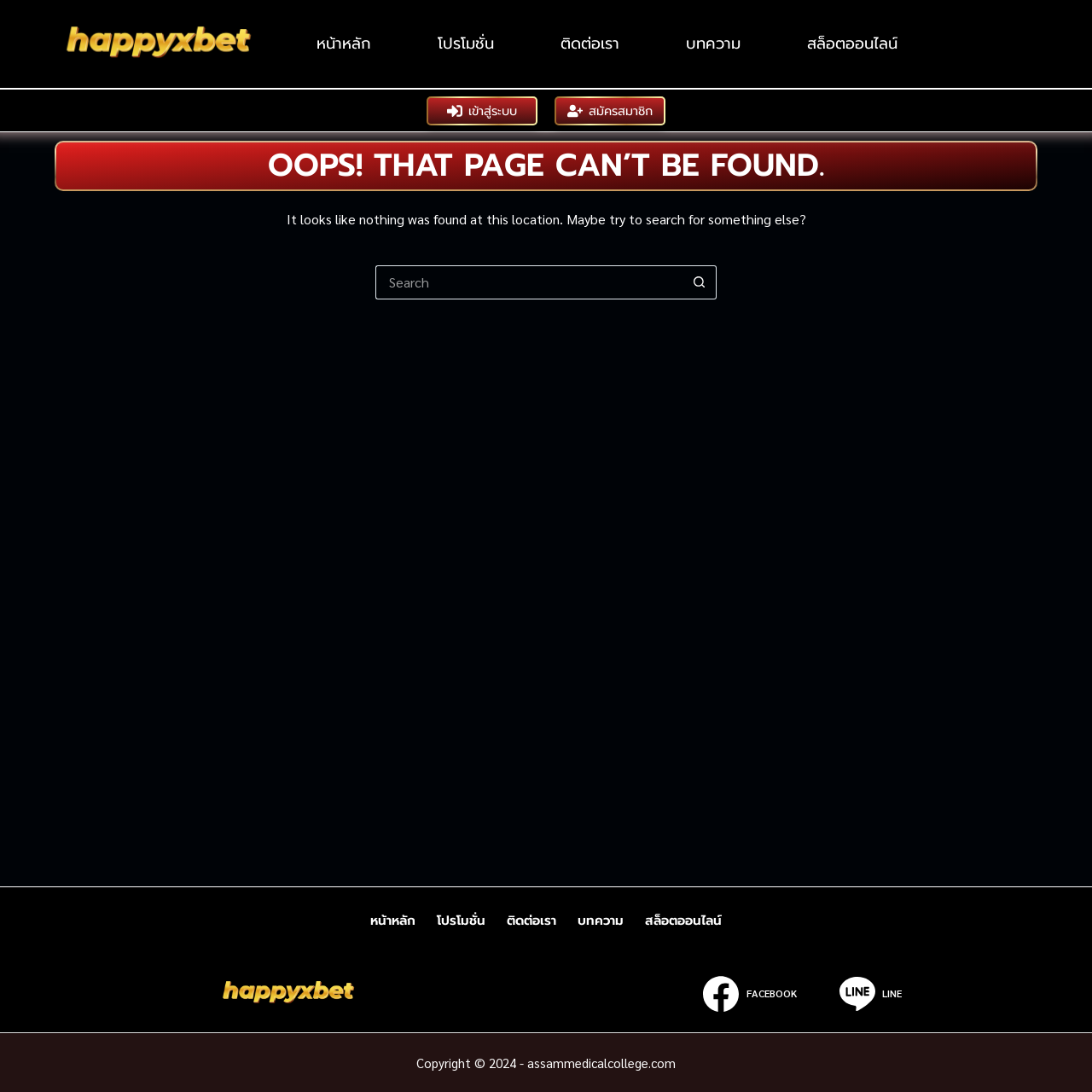Specify the bounding box coordinates of the element's region that should be clicked to achieve the following instruction: "Go to หน้าหลัก". The bounding box coordinates consist of four float numbers between 0 and 1, in the format [left, top, right, bottom].

[0.259, 0.025, 0.37, 0.056]